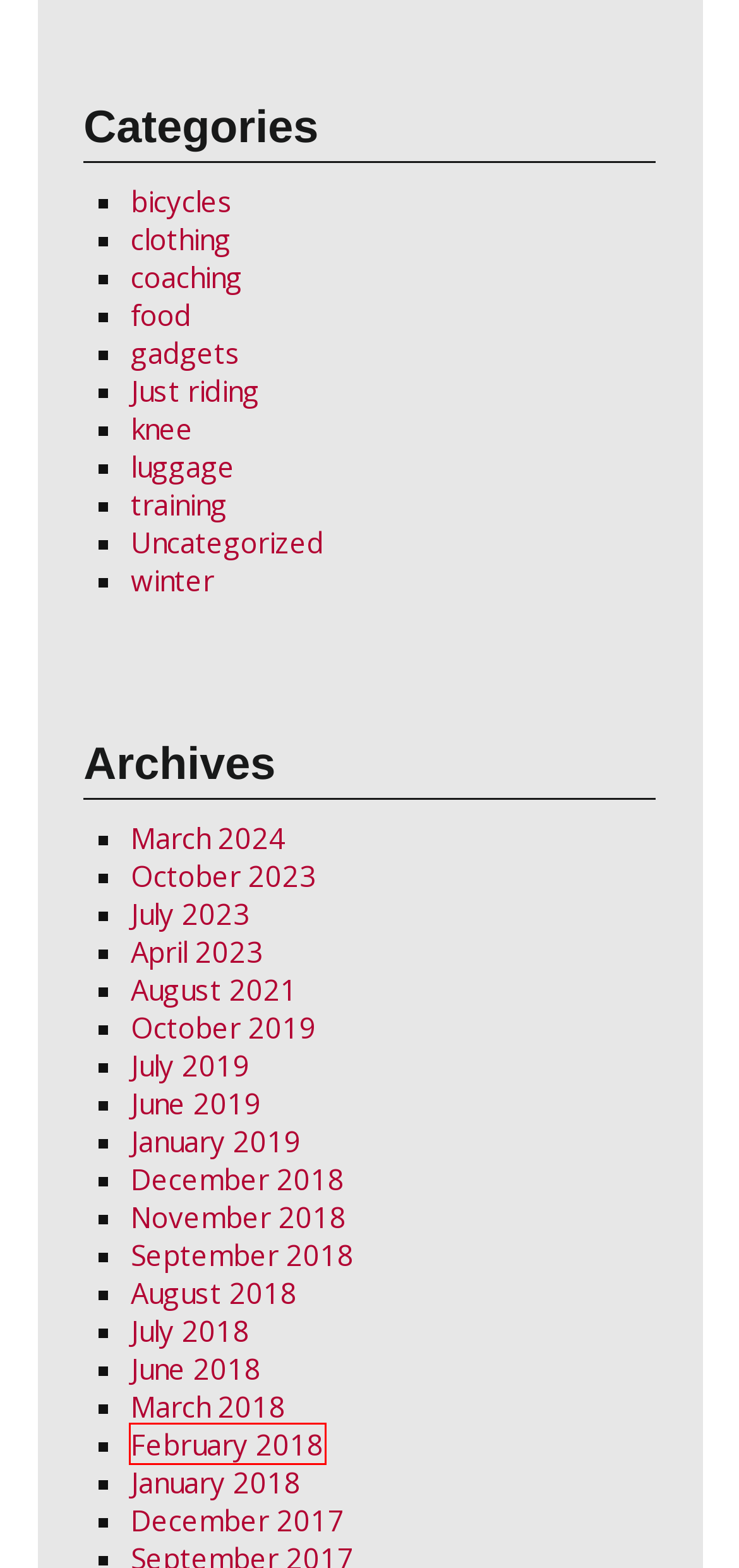You are provided with a screenshot of a webpage that includes a red rectangle bounding box. Please choose the most appropriate webpage description that matches the new webpage after clicking the element within the red bounding box. Here are the candidates:
A. February 2018 – Ideologically opposed to stopping
B. January 2019 – Ideologically opposed to stopping
C. December 2017 – Ideologically opposed to stopping
D. July 2018 – Ideologically opposed to stopping
E. April 2023 – Ideologically opposed to stopping
F. clothing – Ideologically opposed to stopping
G. December 2018 – Ideologically opposed to stopping
H. gadgets – Ideologically opposed to stopping

A